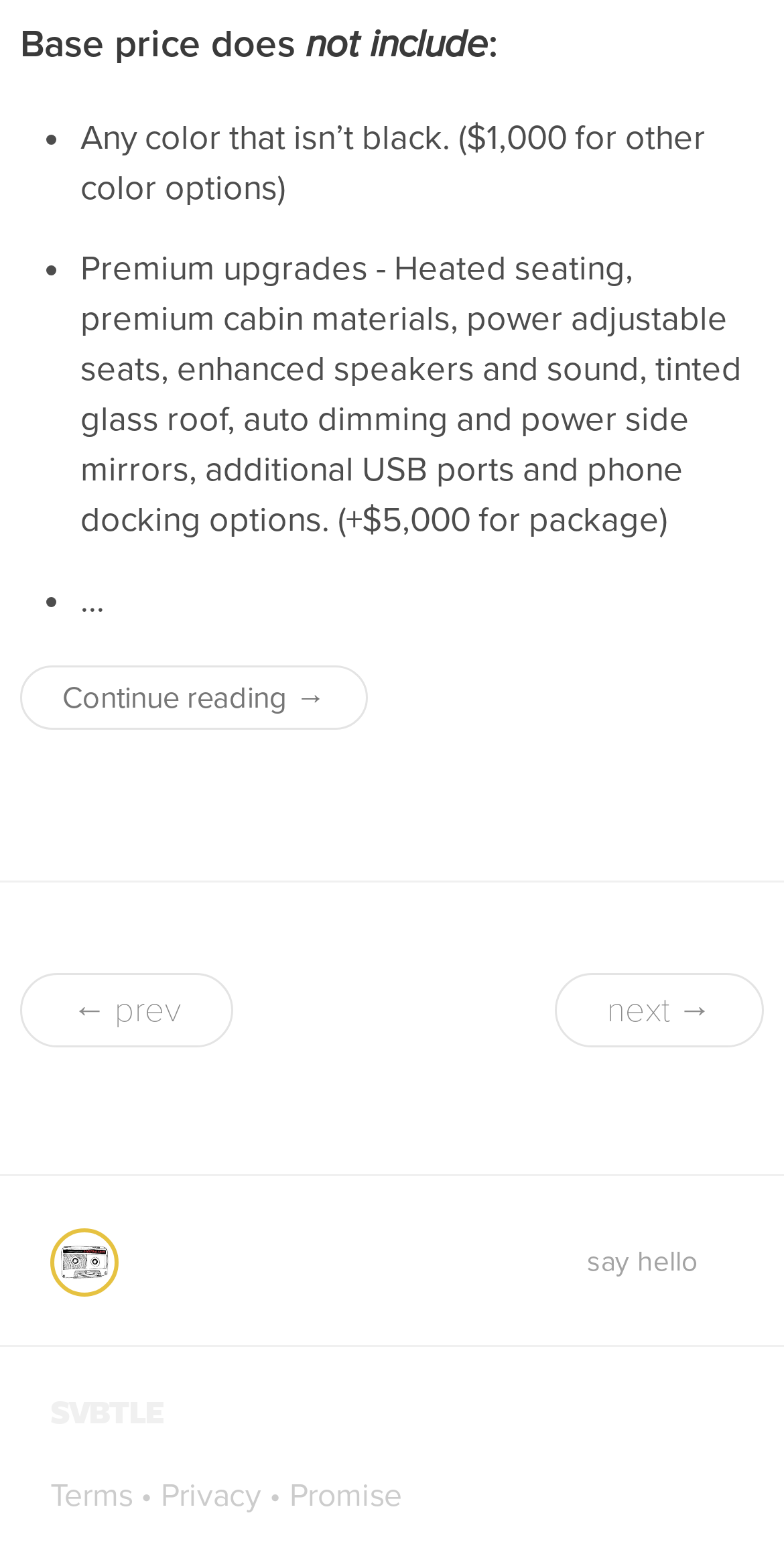Respond with a single word or phrase for the following question: 
What is the base price excluding?

Any color that isn’t black